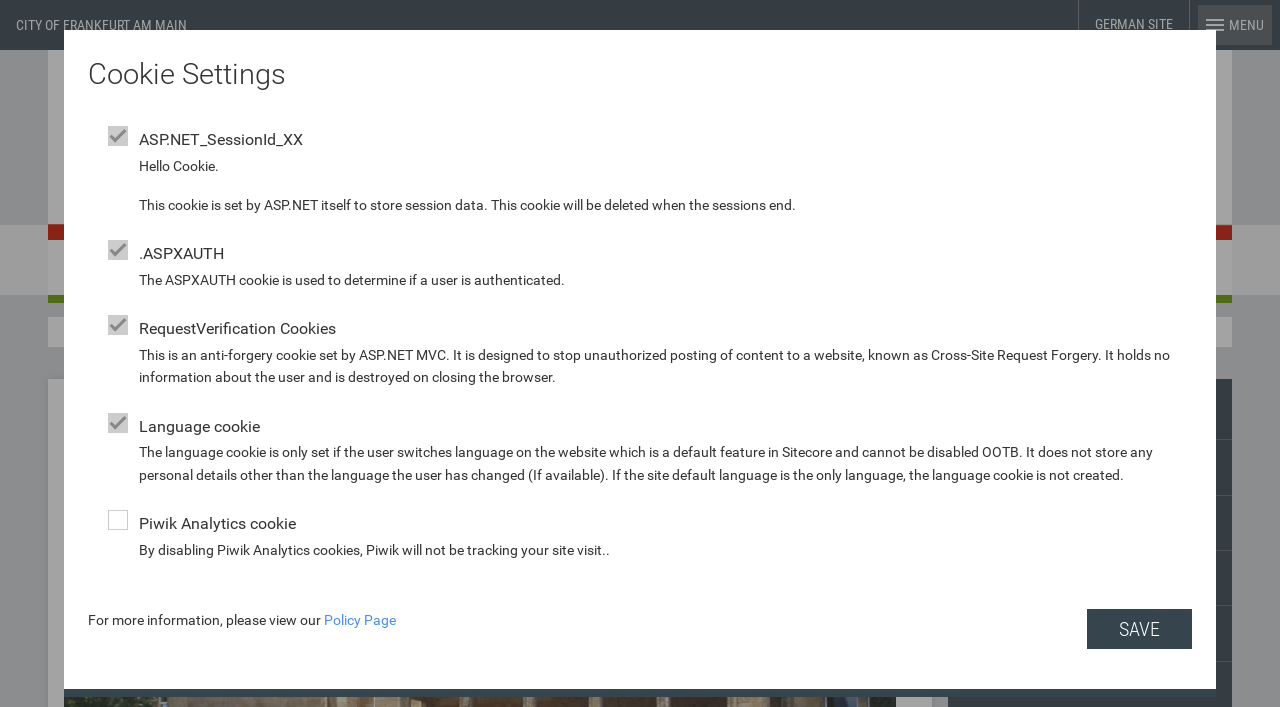Determine the bounding box coordinates of the area to click in order to meet this instruction: "Open the MENU".

[0.93, 0.0, 1.0, 0.071]